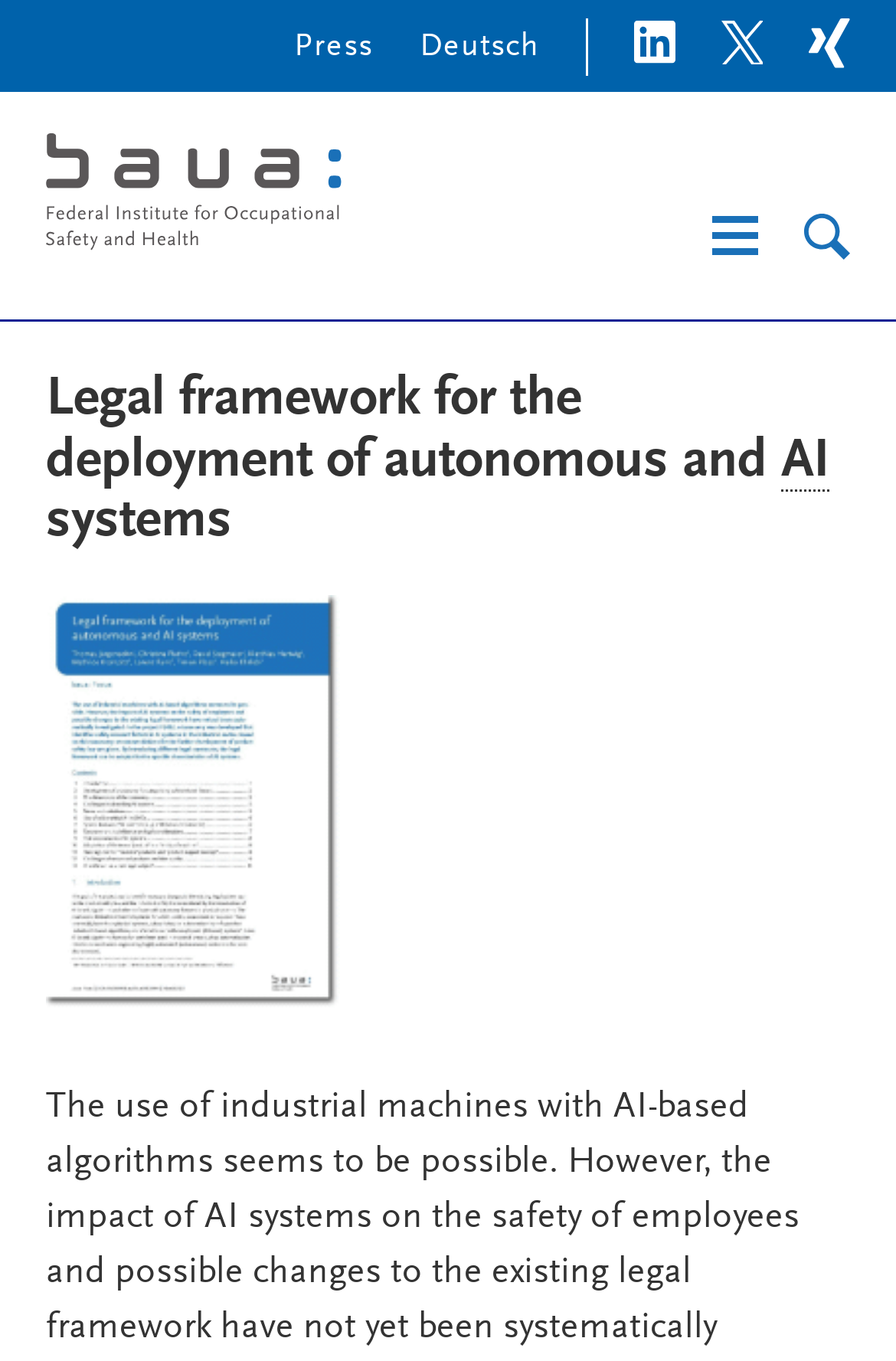Please locate and retrieve the main header text of the webpage.

Legal framework for the deployment of autonomous and AI systems